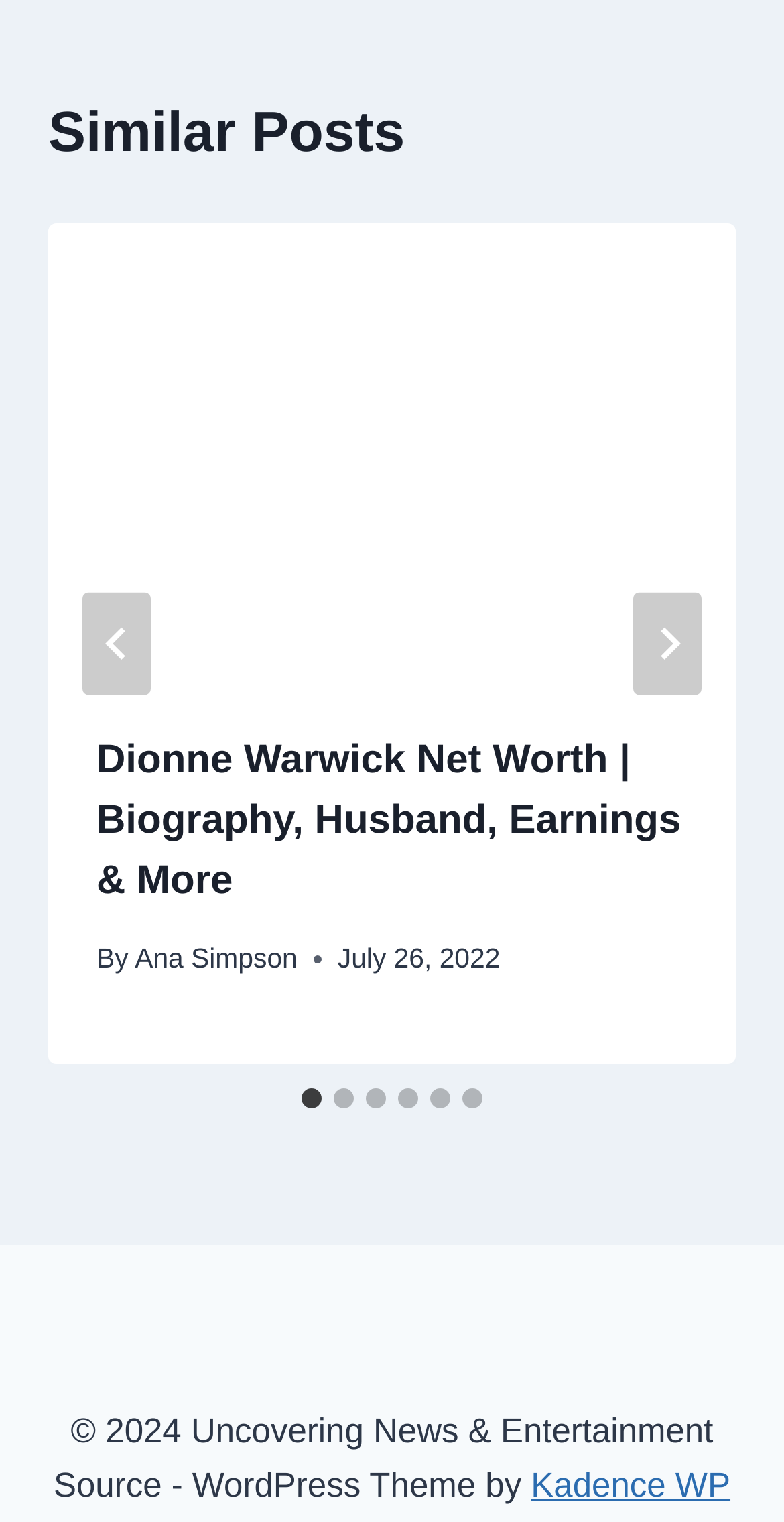Determine the bounding box coordinates of the clickable region to follow the instruction: "Read article about Dionne Warwick".

[0.062, 0.146, 0.938, 0.448]